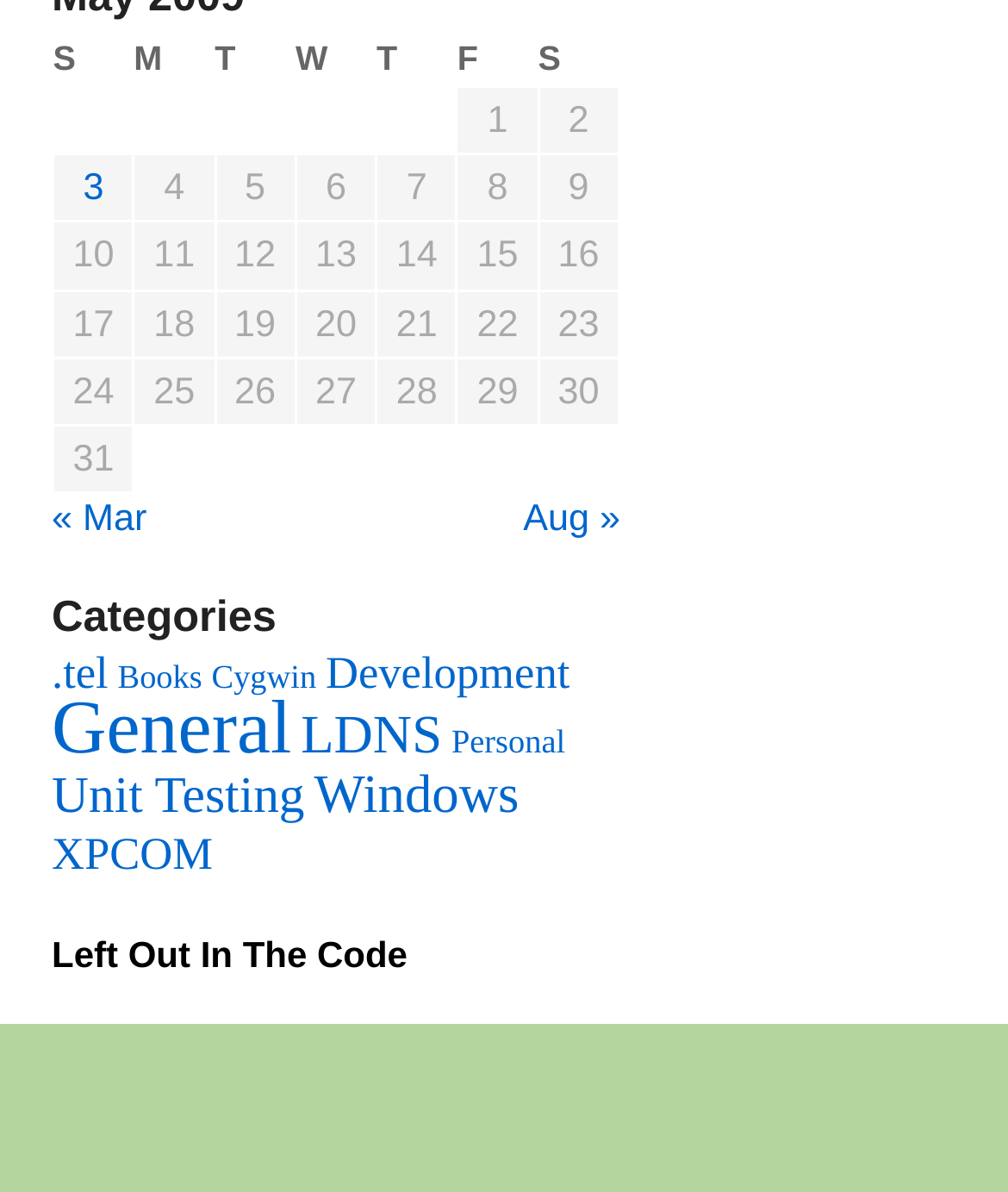Identify the coordinates of the bounding box for the element described below: "Unit Testing". Return the coordinates as four float numbers between 0 and 1: [left, top, right, bottom].

[0.051, 0.74, 0.2, 0.836]